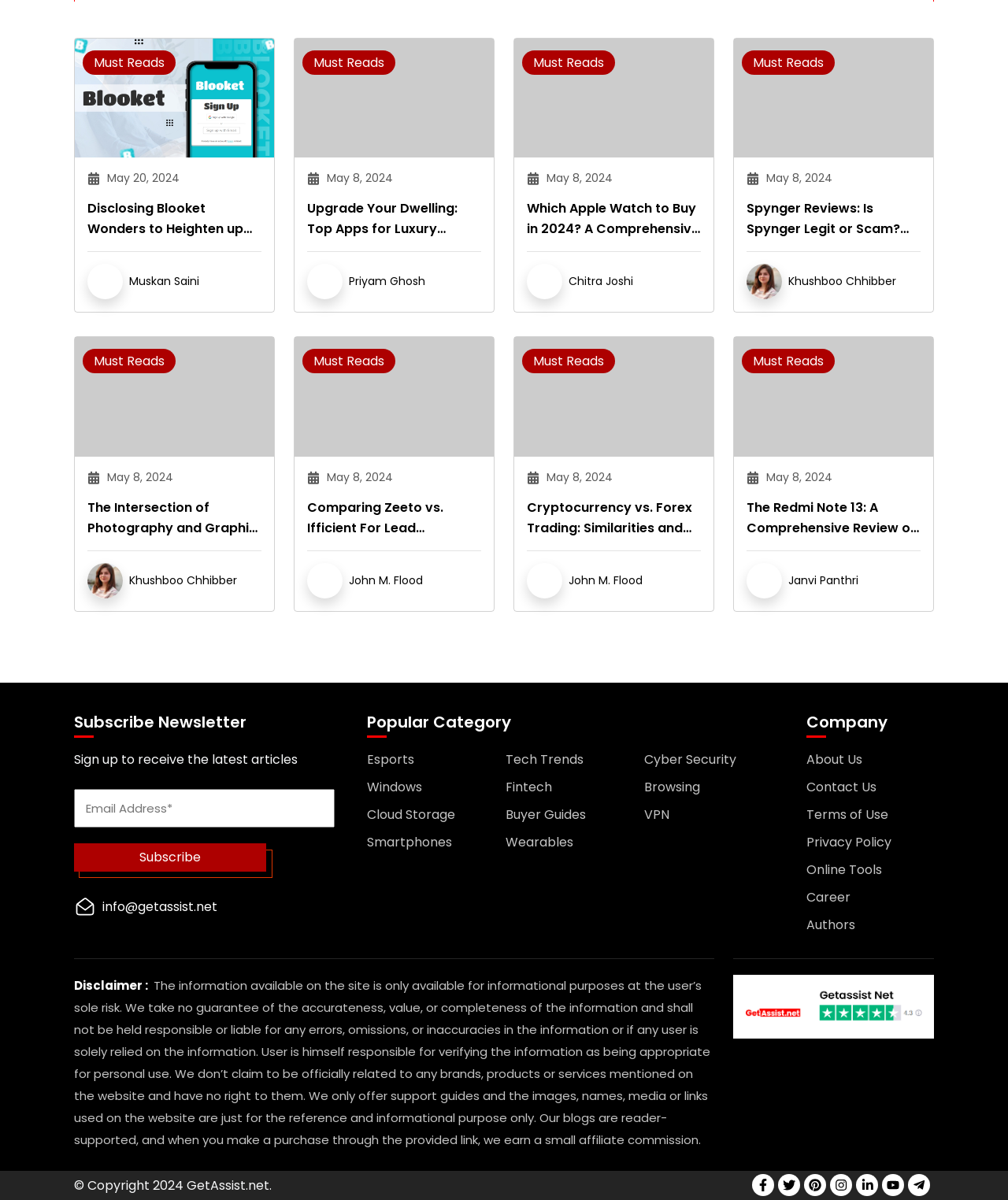Please identify the bounding box coordinates of where to click in order to follow the instruction: "Read the article about 'Disclosing Blooket Wonders to Heighten up Classroom Interaction'".

[0.087, 0.166, 0.259, 0.2]